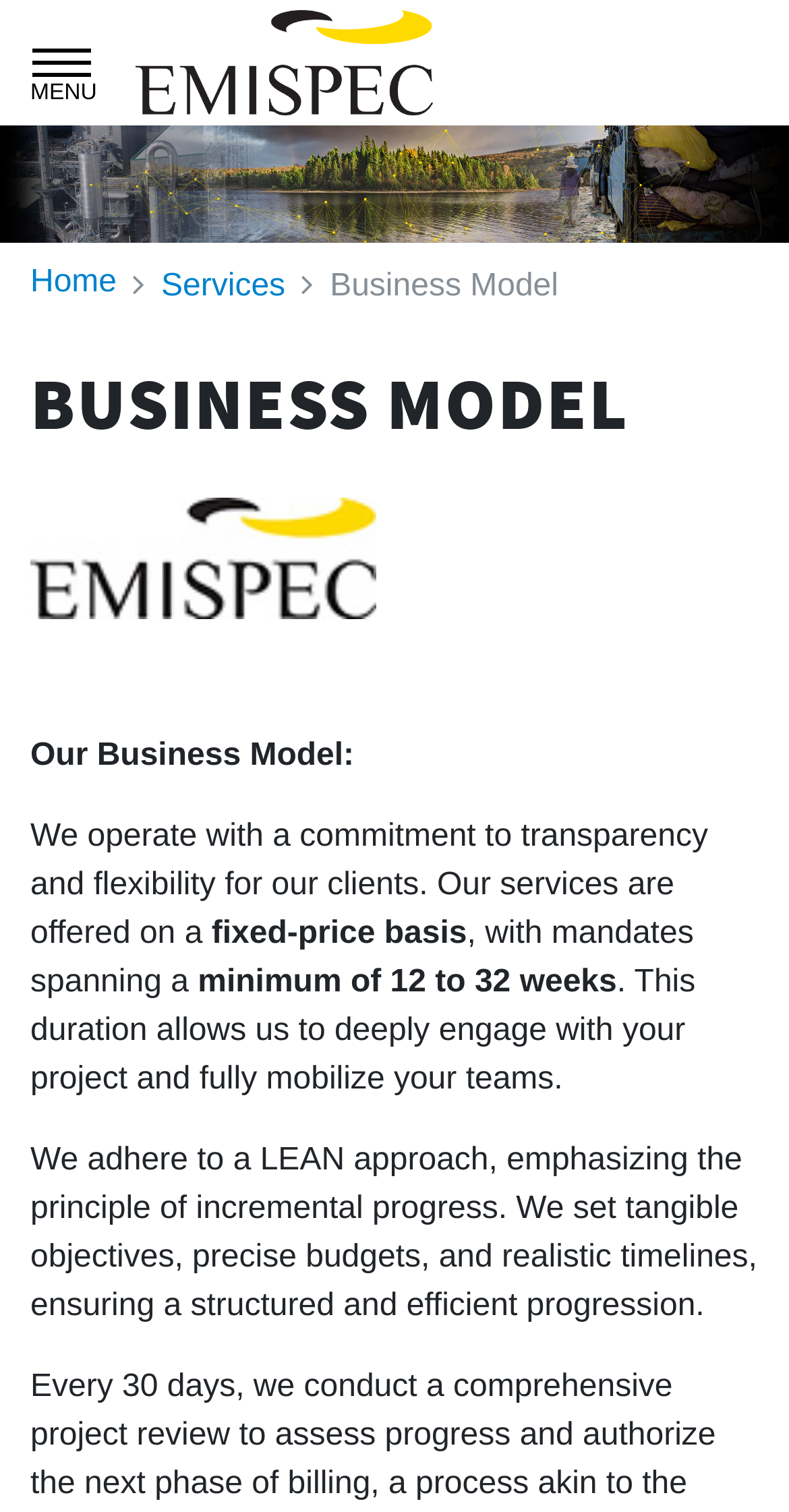Respond with a single word or phrase to the following question:
What is the name of the company?

Emispec